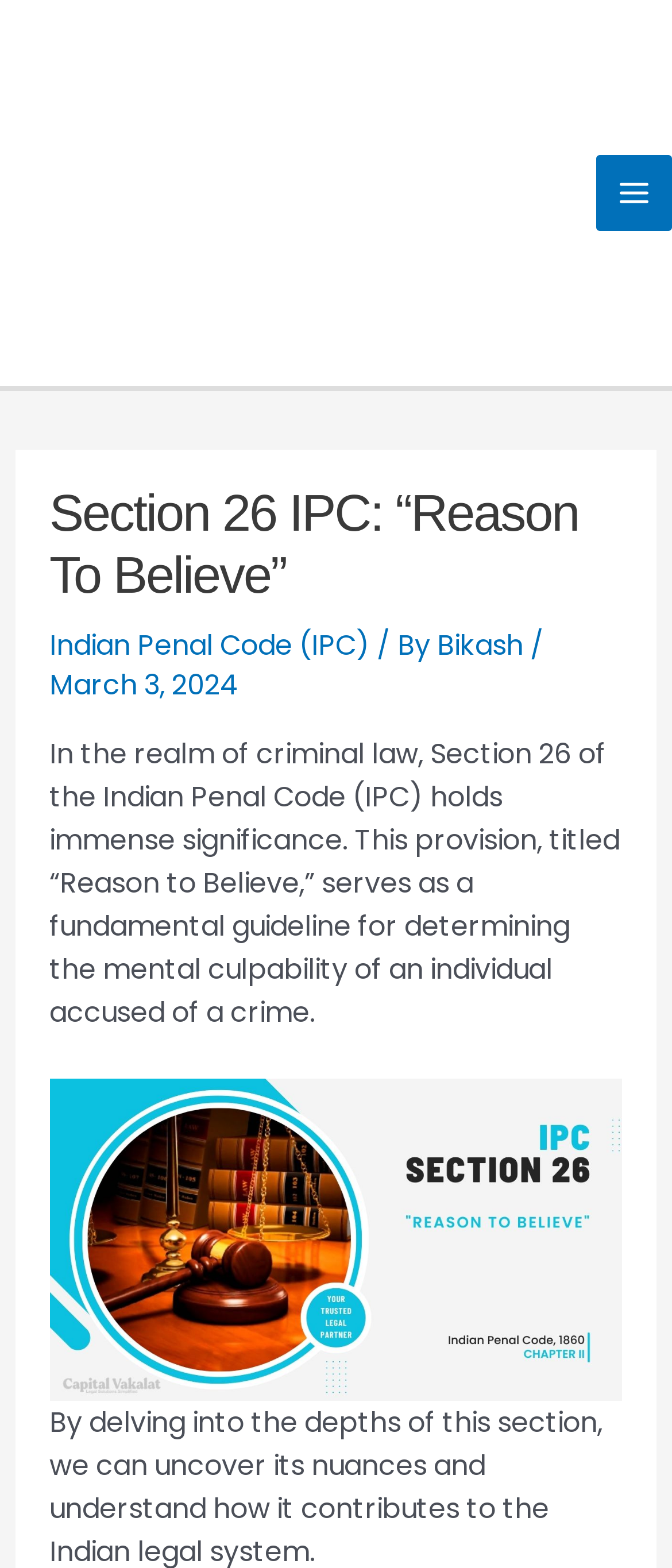Who is the author of the article?
Please respond to the question with a detailed and thorough explanation.

The author of the article can be found in the header section of the webpage, where the text 'By Bikash' is located. This indicates that the article is written by Bikash.